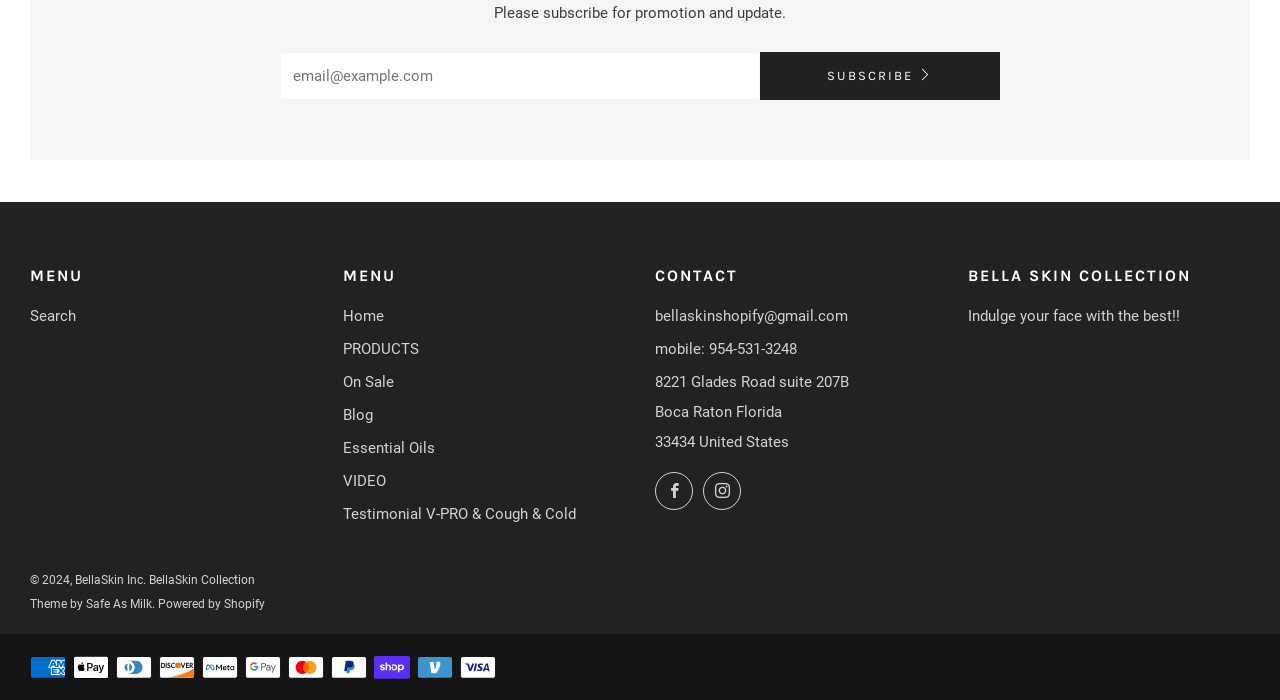Locate the bounding box coordinates of the element I should click to achieve the following instruction: "Subscribe to the newsletter".

[0.594, 0.074, 0.781, 0.142]